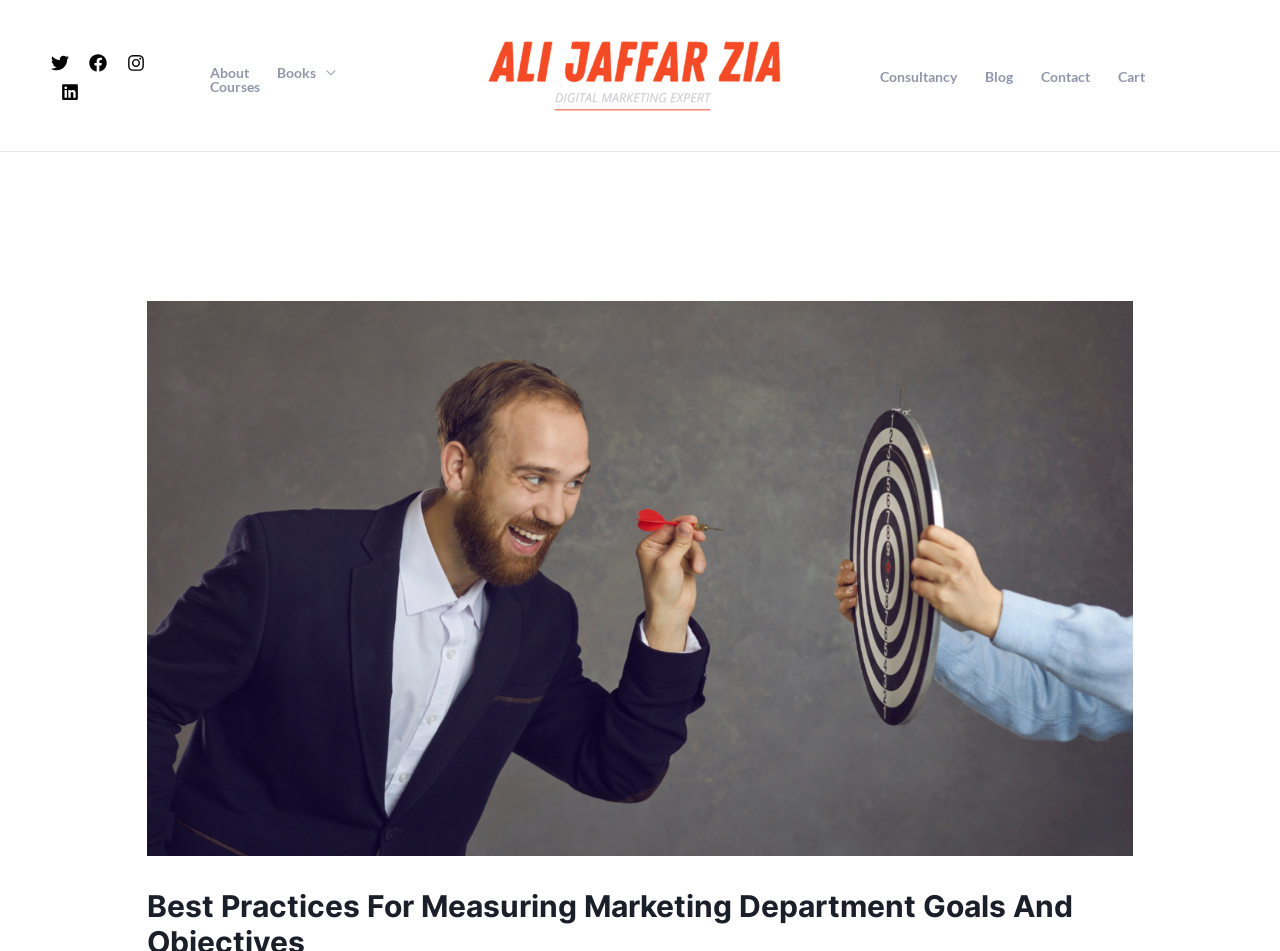Identify the bounding box coordinates for the region of the element that should be clicked to carry out the instruction: "View Ali Jaffar Zia's profile". The bounding box coordinates should be four float numbers between 0 and 1, i.e., [left, top, right, bottom].

[0.358, 0.067, 0.629, 0.087]